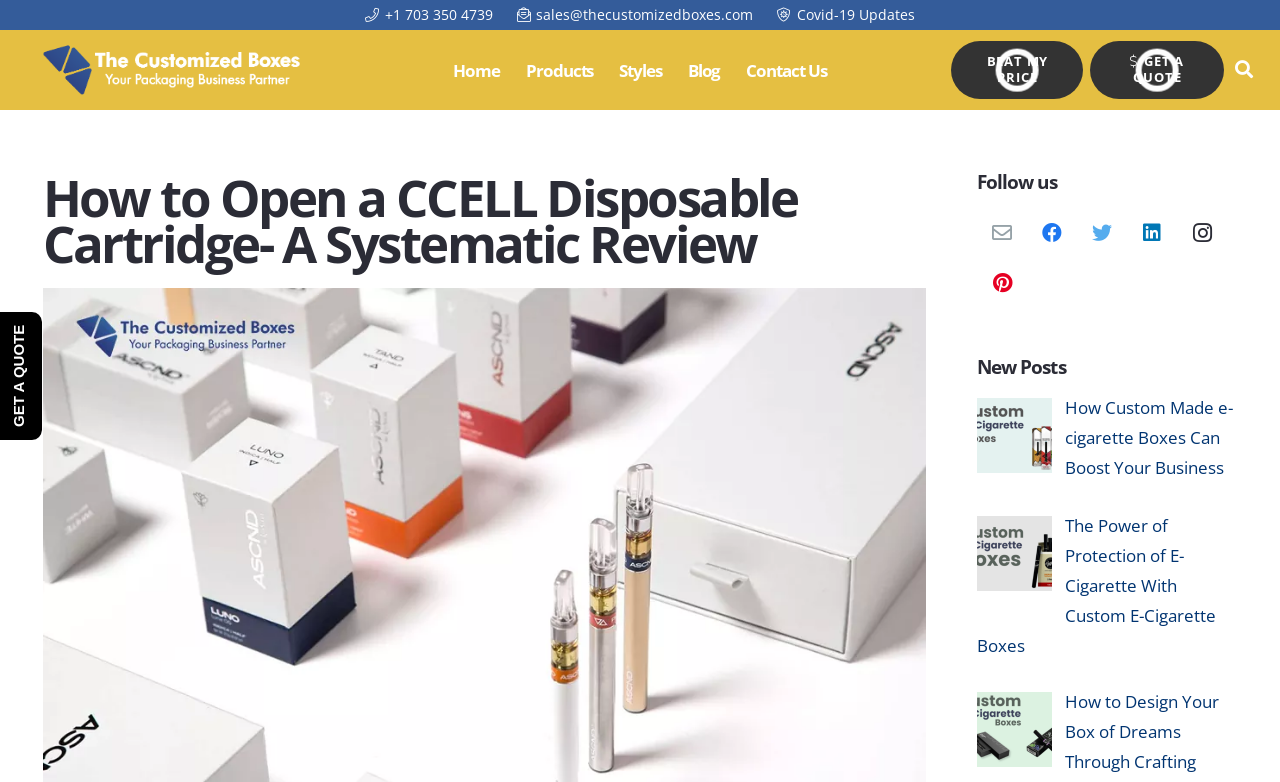Please provide the bounding box coordinates for the element that needs to be clicked to perform the following instruction: "Send an email to sales". The coordinates should be given as four float numbers between 0 and 1, i.e., [left, top, right, bottom].

[0.404, 0.006, 0.589, 0.03]